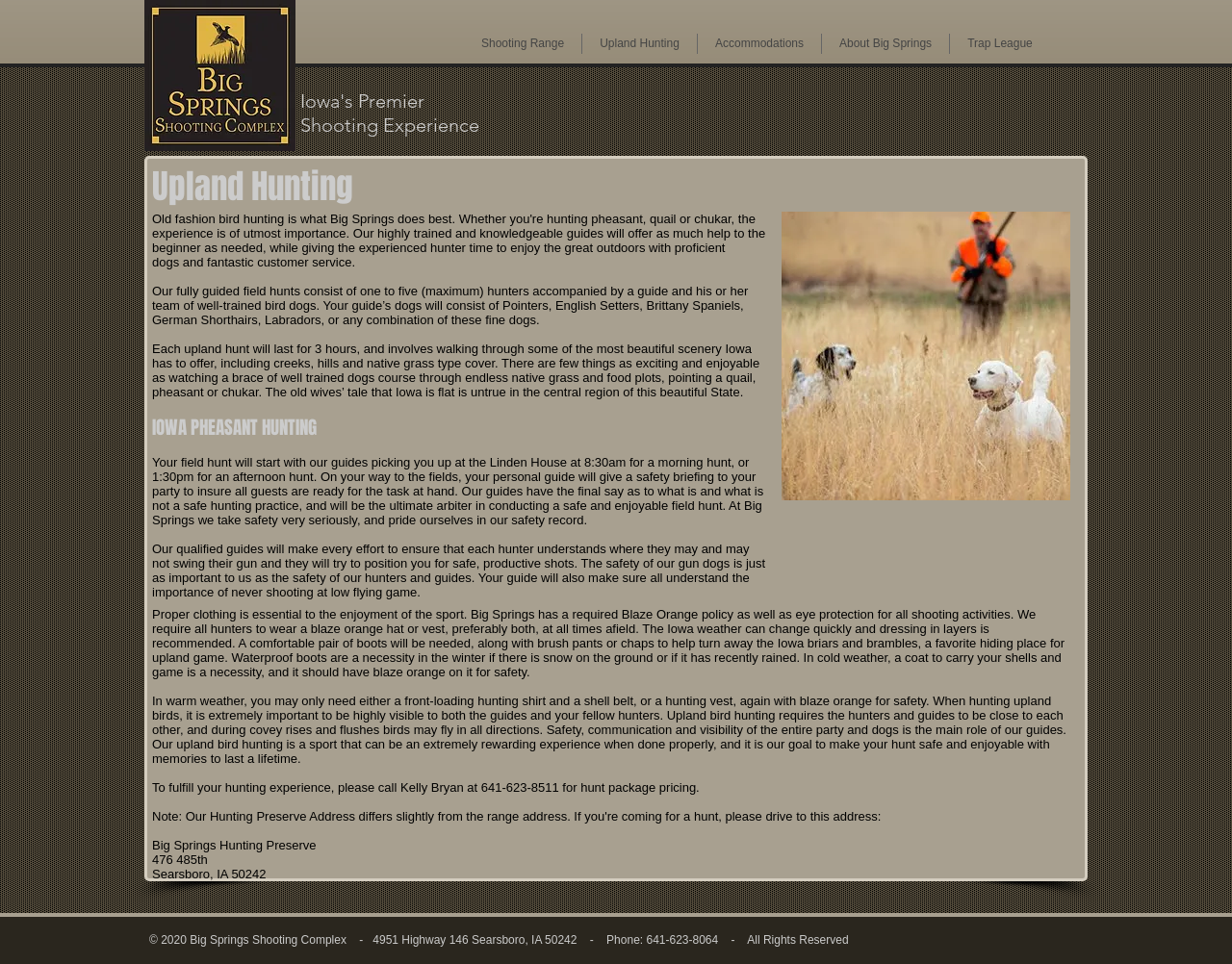Provide a one-word or brief phrase answer to the question:
What is the duration of an upland hunt?

3 hours